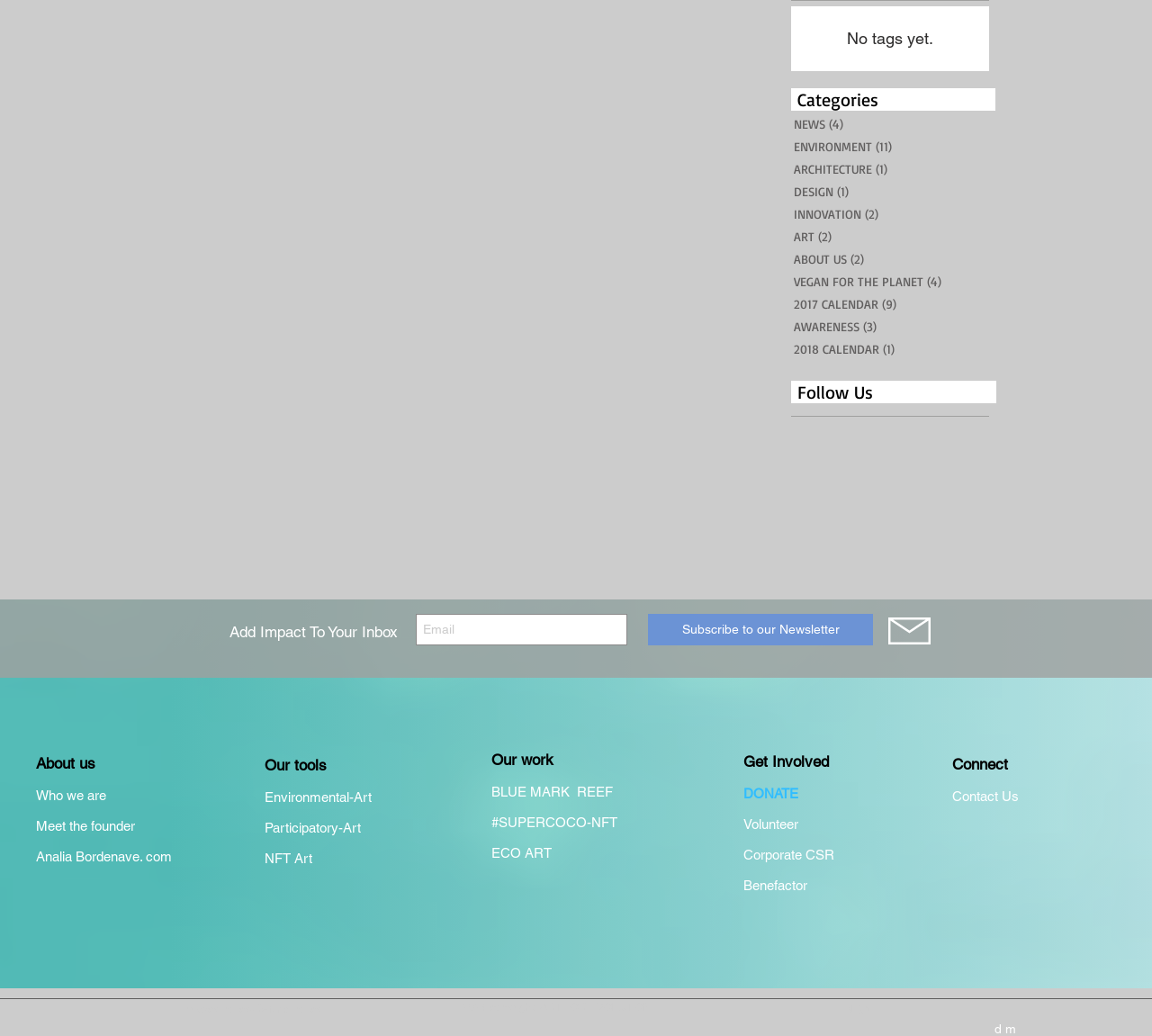What is the social media platform with the most links?
Look at the image and respond with a one-word or short phrase answer.

Facebook